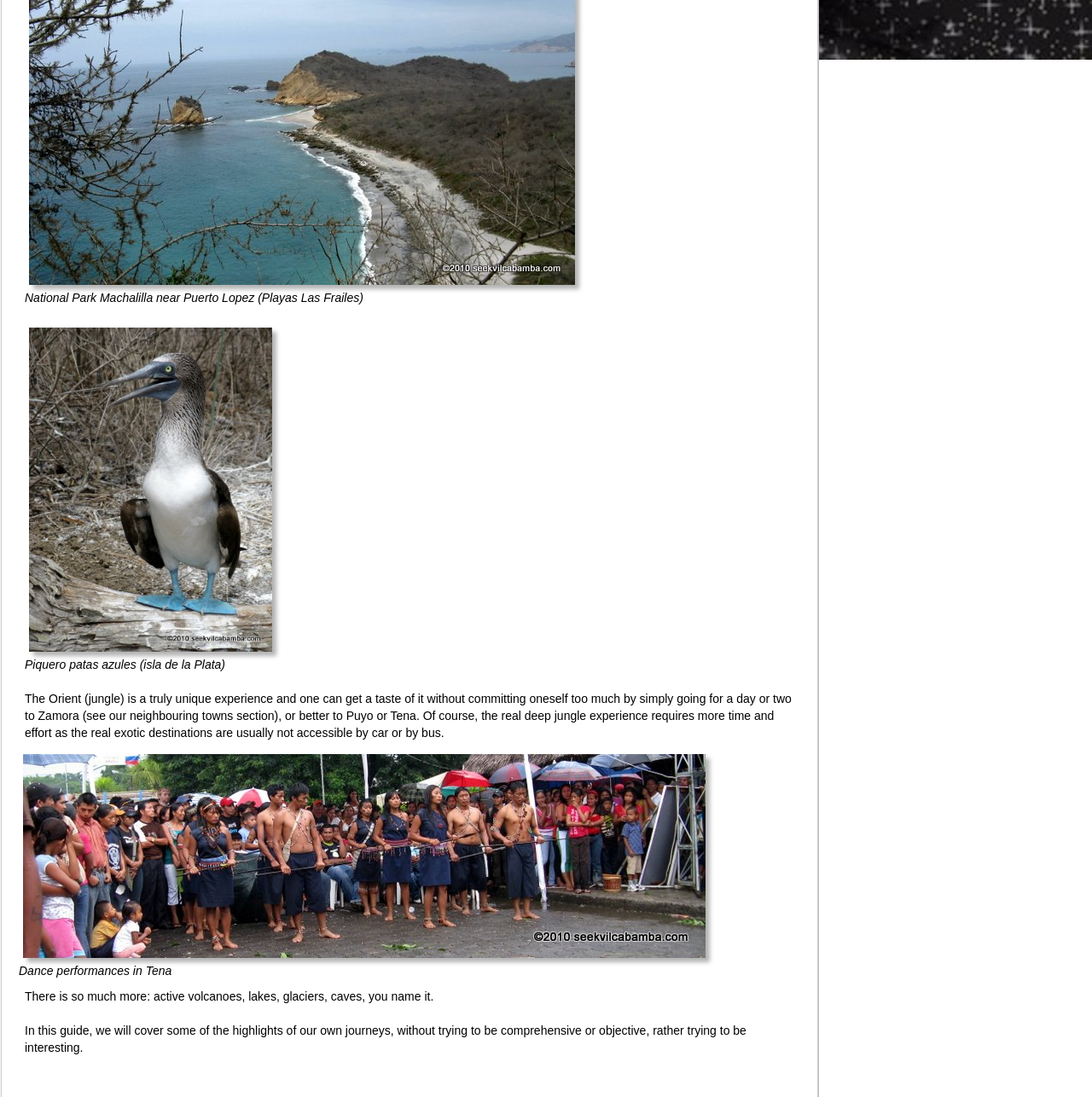Locate the bounding box coordinates of the UI element described by: "Guayaquil". The bounding box coordinates should consist of four float numbers between 0 and 1, i.e., [left, top, right, bottom].

[0.36, 0.751, 0.45, 0.77]